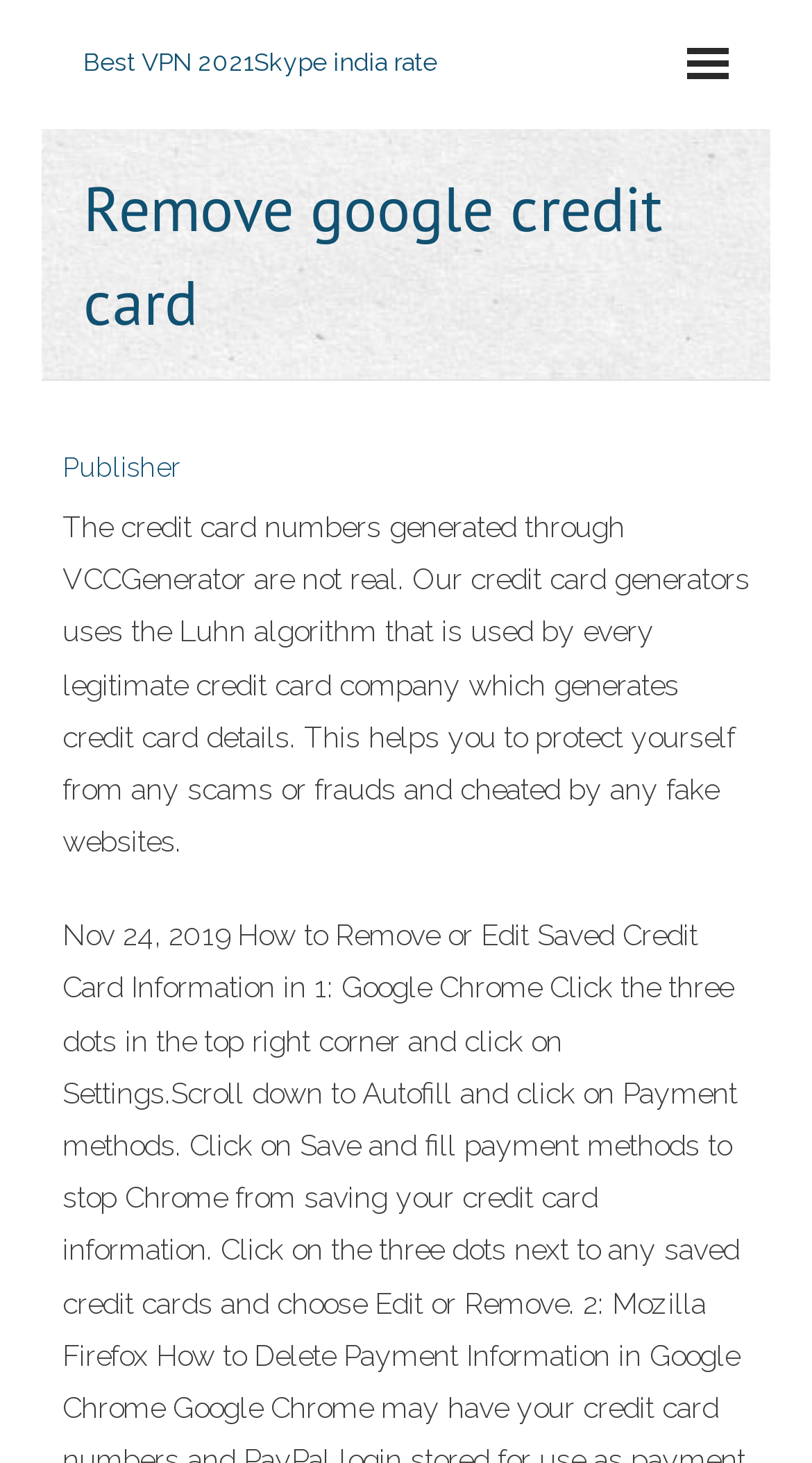What is the topic of the link 'Best VPN 2021'?
Offer a detailed and full explanation in response to the question.

The link 'Best VPN 2021' is likely related to Virtual Private Networks, and the webpage may be discussing or promoting VPN services.